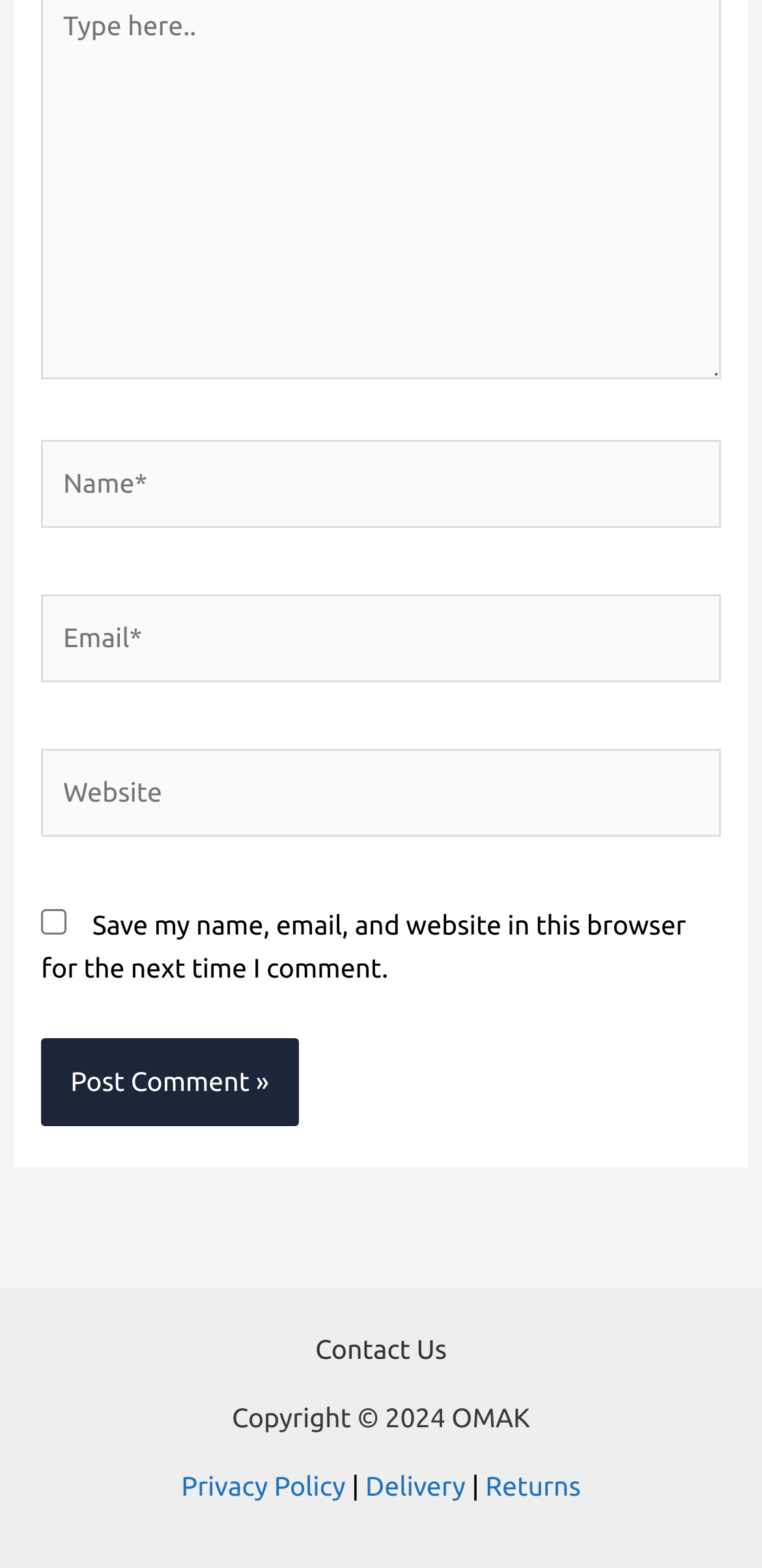Locate the bounding box coordinates of the UI element described by: "Delivery". The bounding box coordinates should consist of four float numbers between 0 and 1, i.e., [left, top, right, bottom].

[0.48, 0.938, 0.611, 0.958]